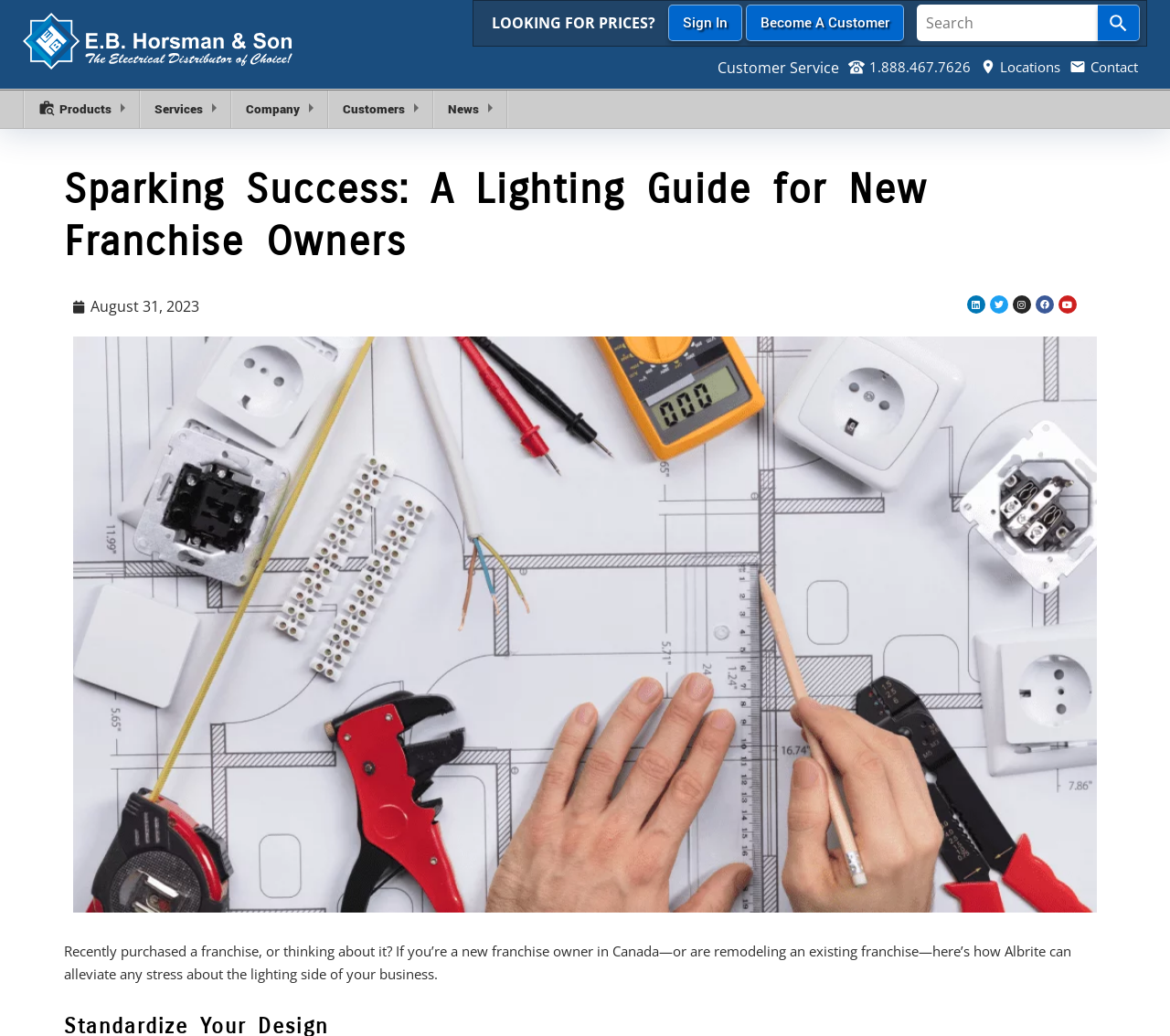Provide a brief response to the question below using a single word or phrase: 
What is the date mentioned on the webpage?

August 31, 2023